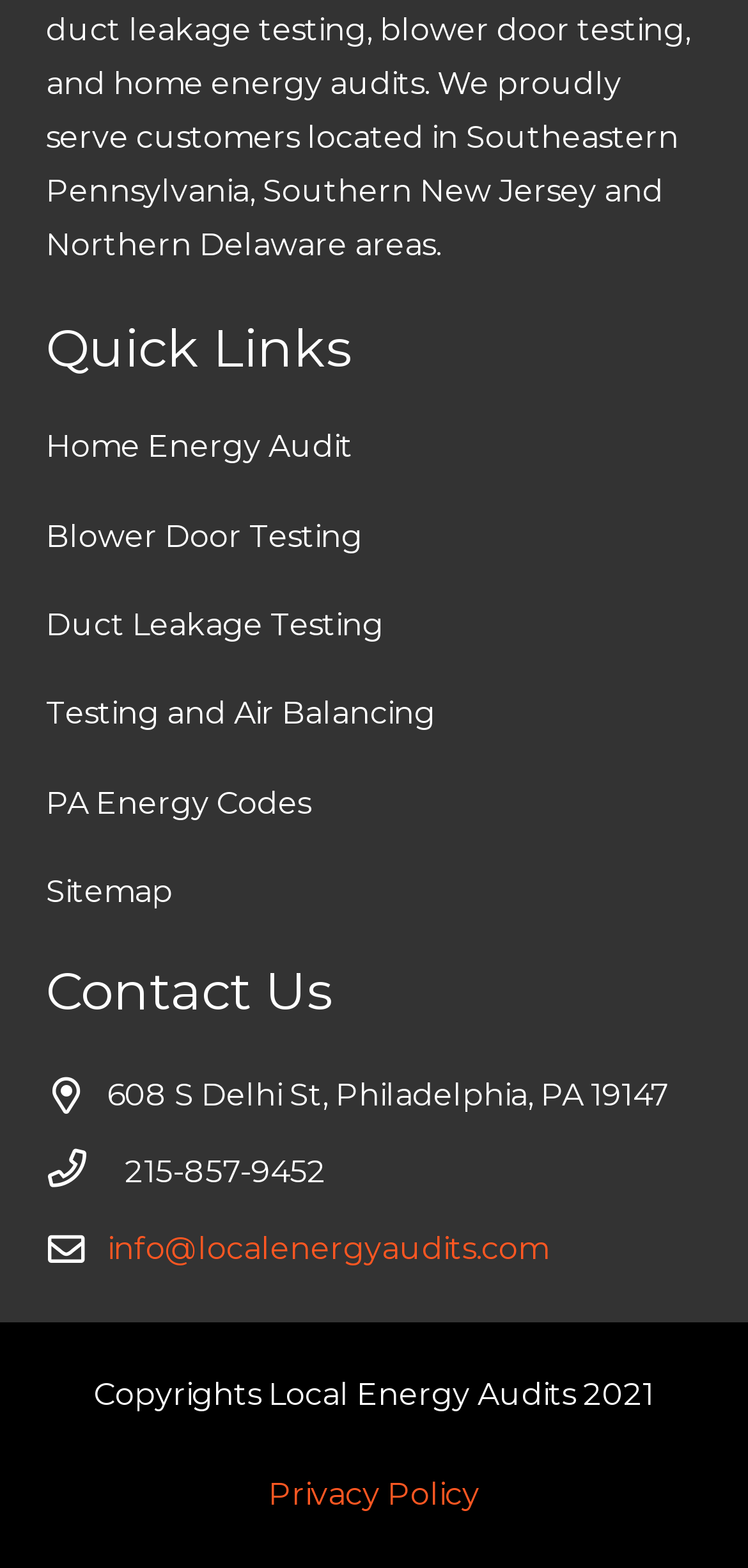Determine the bounding box coordinates of the target area to click to execute the following instruction: "Send an email to info@localenergyaudits.com."

[0.144, 0.785, 0.733, 0.808]